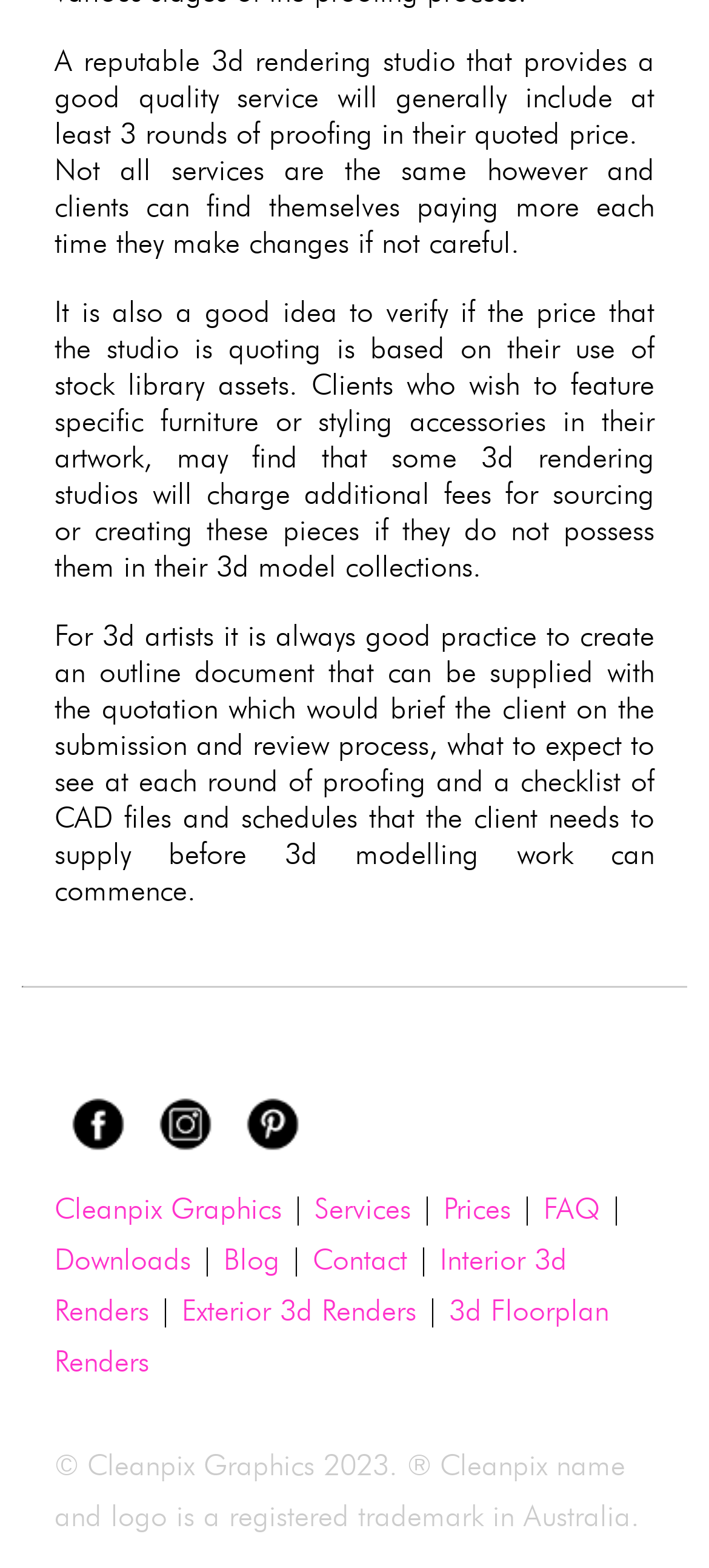What type of studio is Cleanpix Graphics?
Please respond to the question with a detailed and well-explained answer.

Based on the text 'A reputable 3d rendering studio that provides a good quality service will generally include at least 3 rounds of proofing in their quoted price.', it can be inferred that Cleanpix Graphics is a 3d rendering studio.